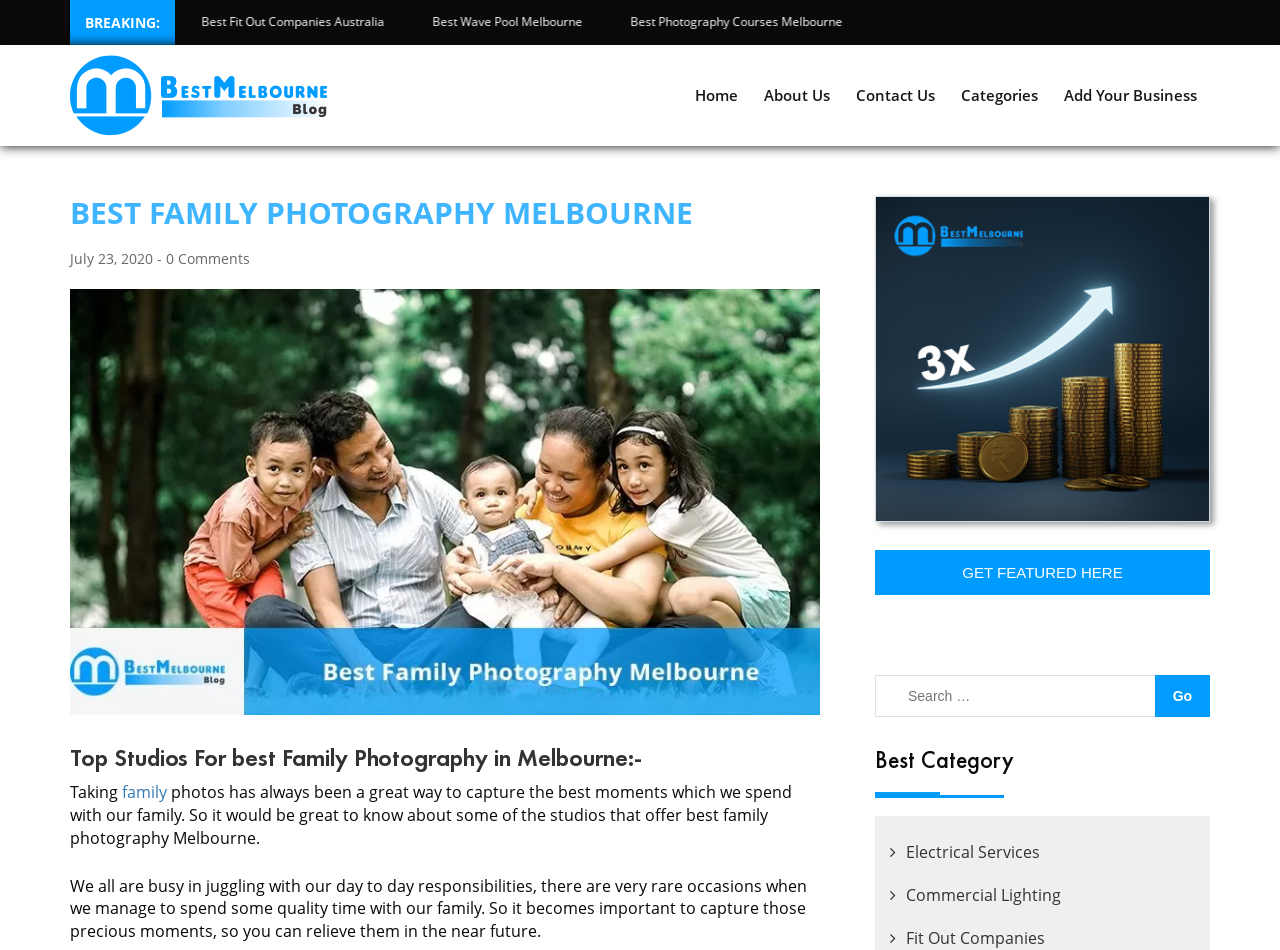What is the main topic of this webpage?
Provide a detailed answer to the question using information from the image.

Based on the webpage's content, especially the heading 'BEST FAMILY PHOTOGRAPHY MELBOURNE' and the text 'So it would be great to know about some of the studios that offer best family photography Melbourne.', I can infer that the main topic of this webpage is family photography in Melbourne.